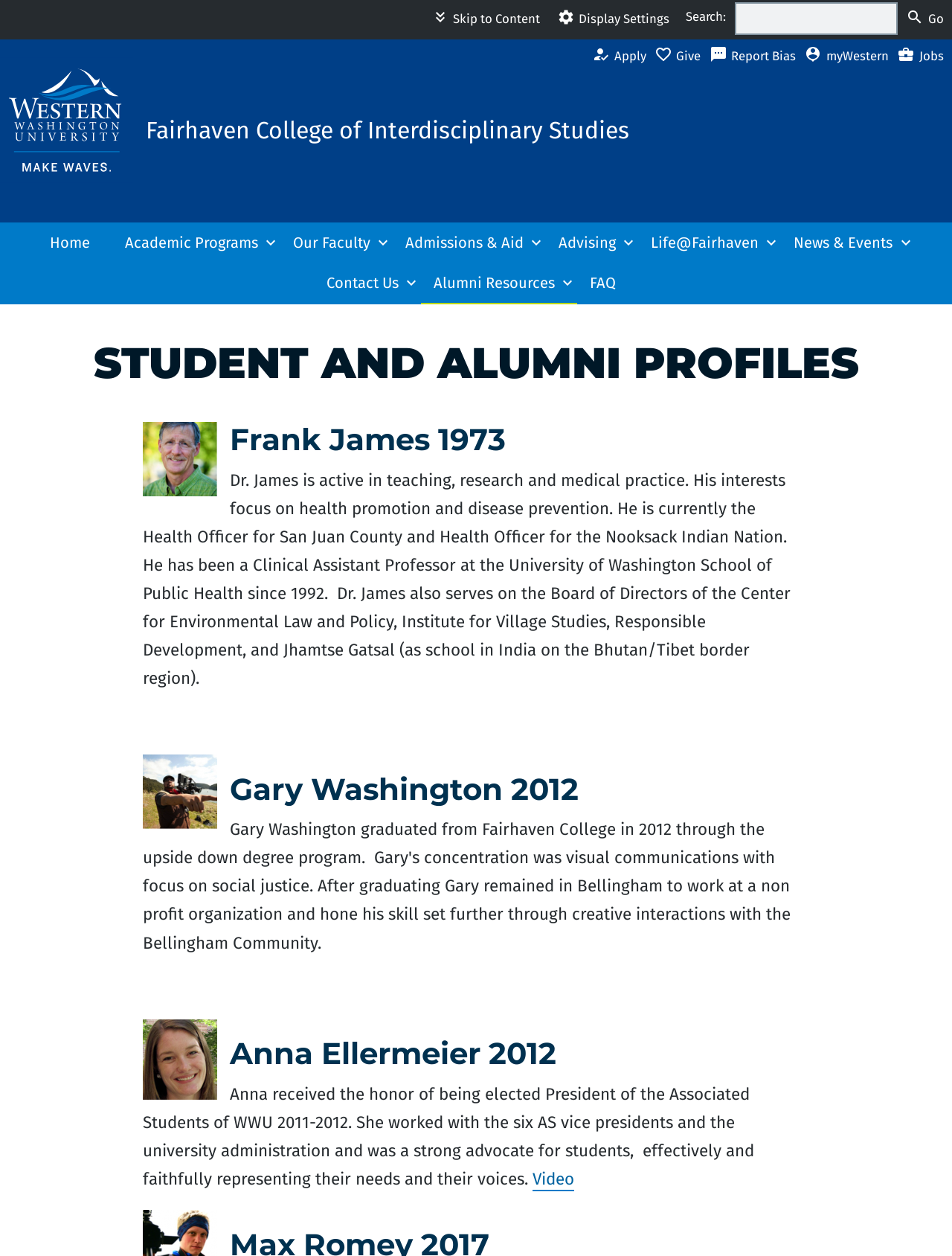Determine the bounding box coordinates for the region that must be clicked to execute the following instruction: "Search for Western".

[0.712, 0.0, 1.0, 0.03]